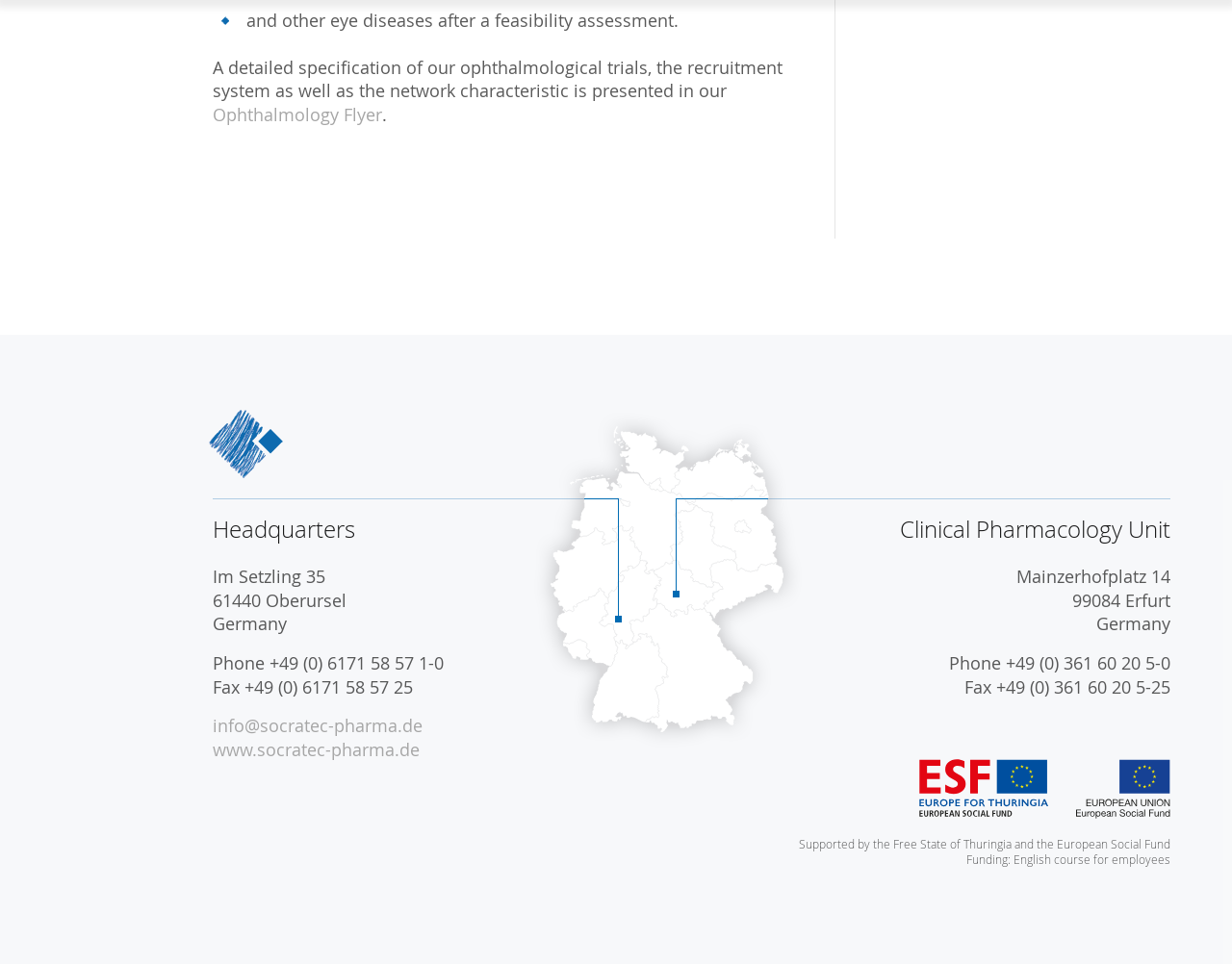What is the company name?
Look at the image and answer the question with a single word or phrase.

SocraTec R&D GmbH